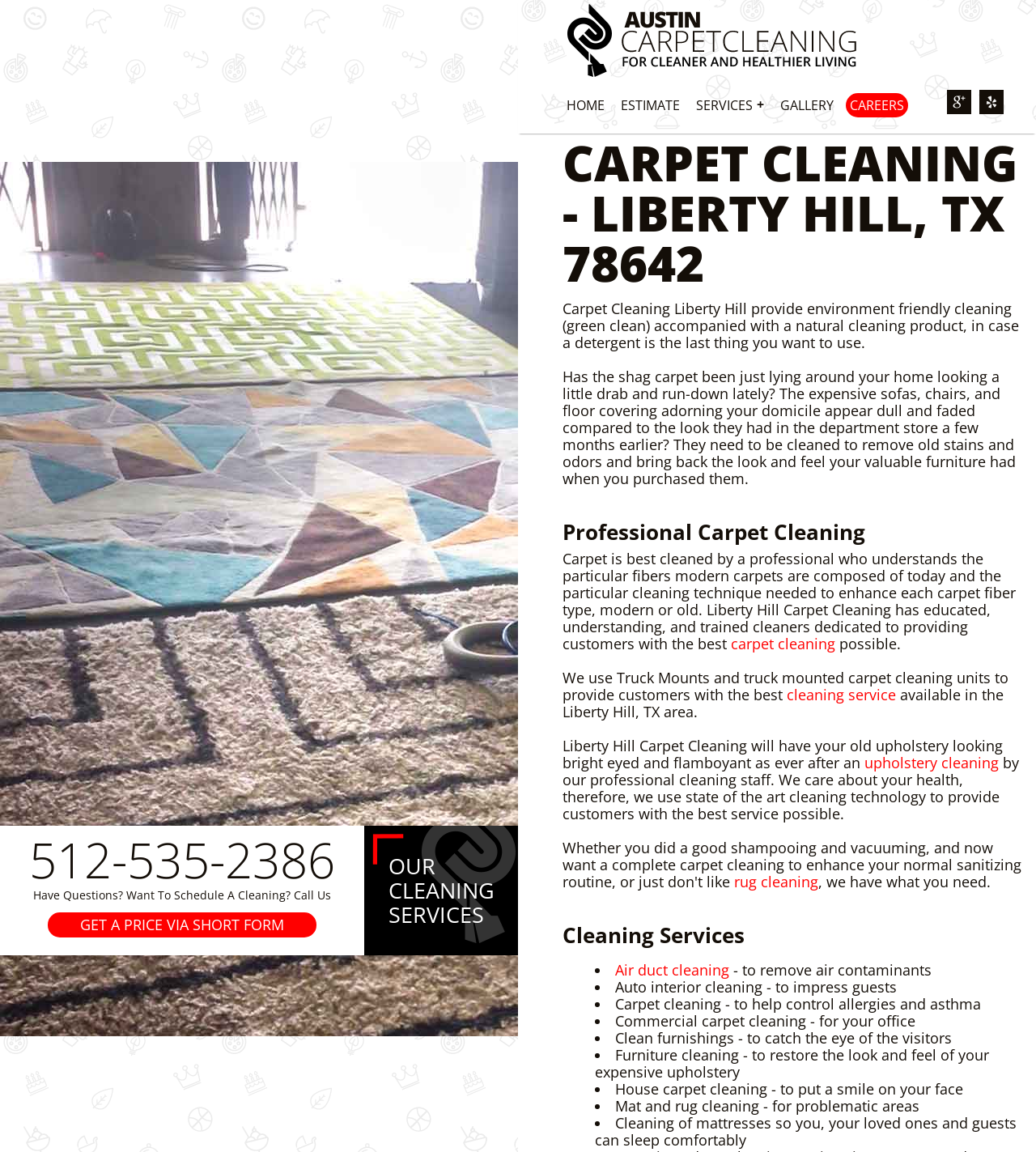Based on the element description: "HOME", identify the bounding box coordinates for this UI element. The coordinates must be four float numbers between 0 and 1, listed as [left, top, right, bottom].

[0.543, 0.081, 0.588, 0.102]